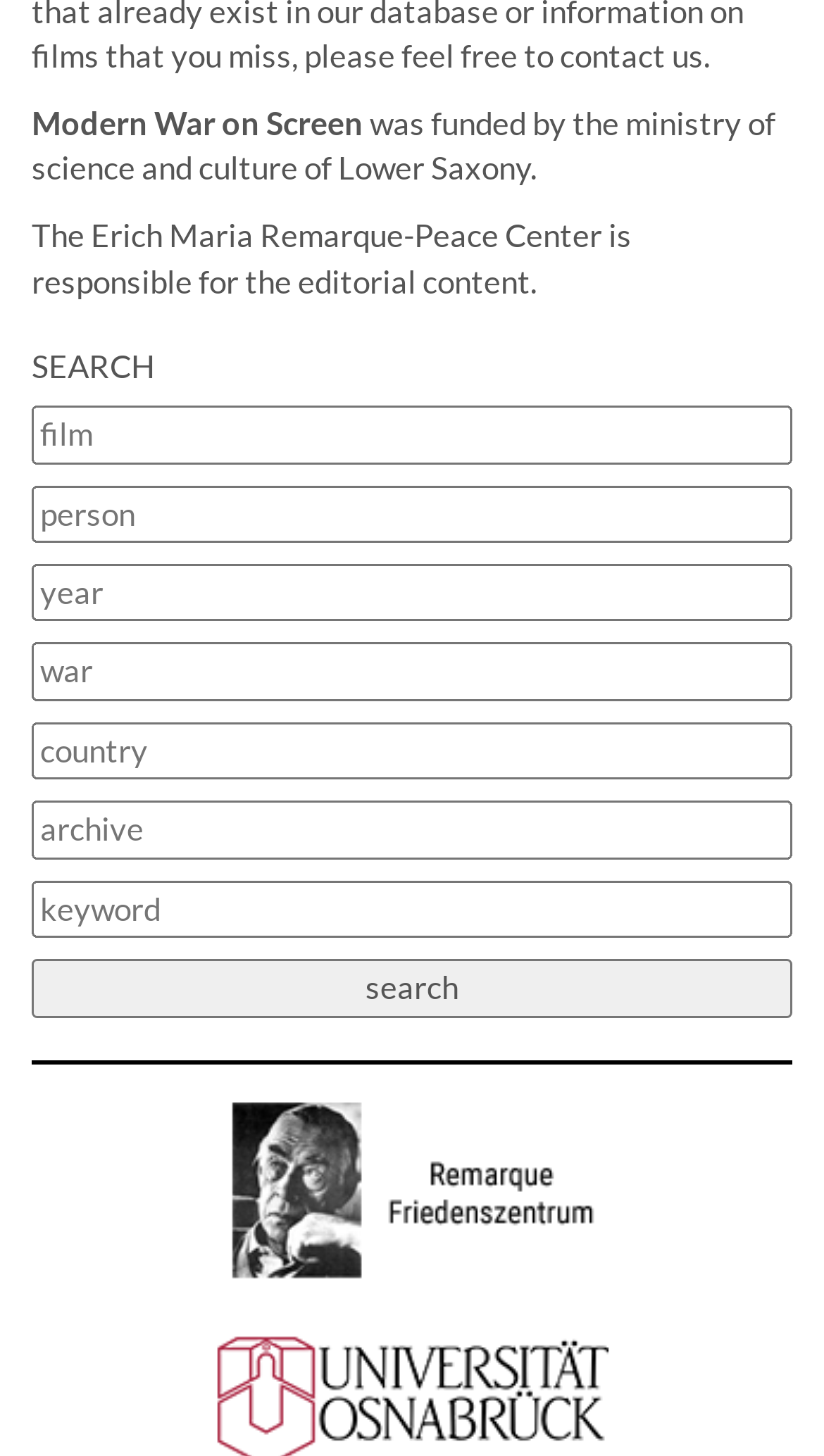Could you indicate the bounding box coordinates of the region to click in order to complete this instruction: "search for a film".

[0.038, 0.279, 0.962, 0.319]